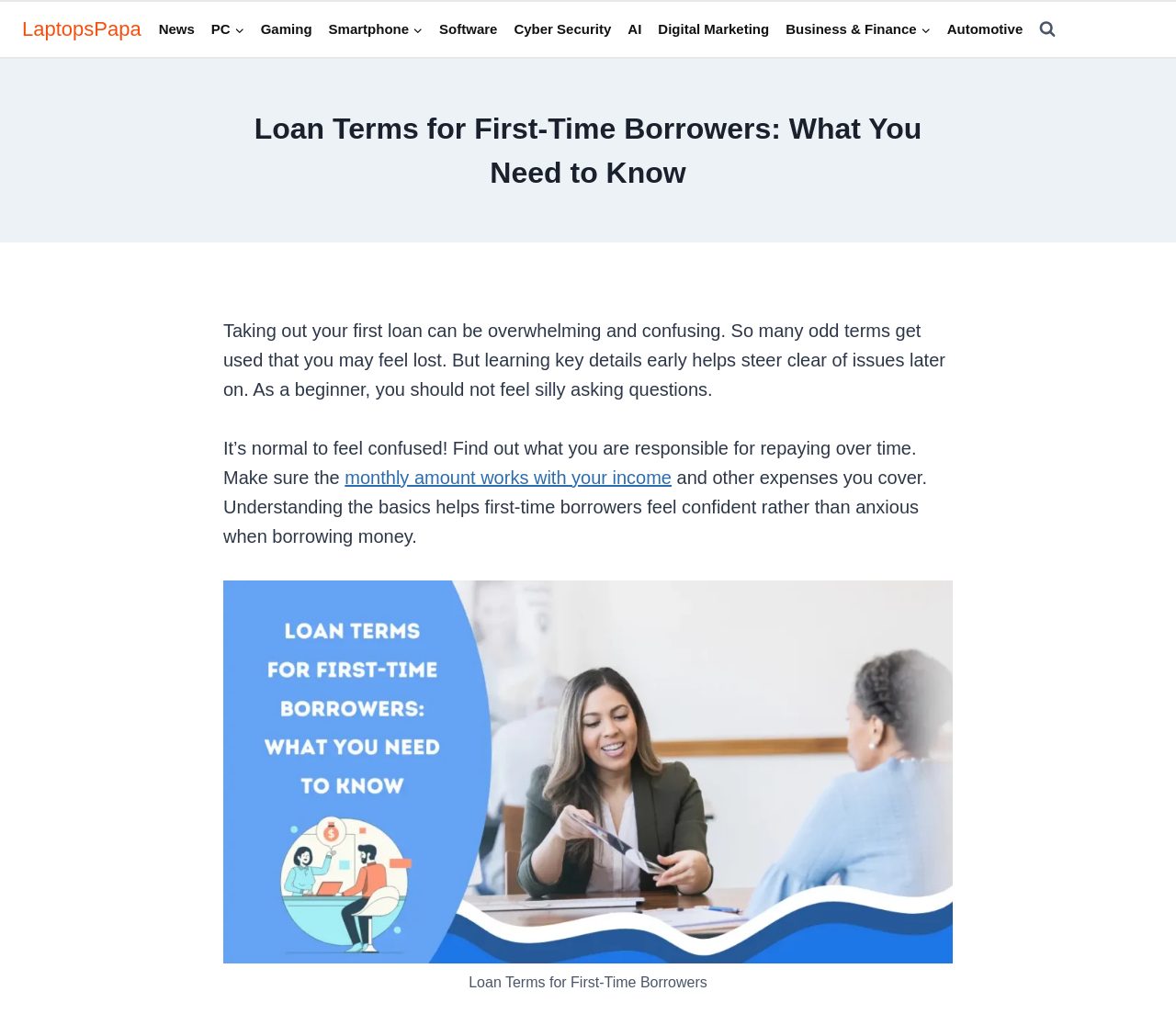Determine the bounding box coordinates of the clickable element necessary to fulfill the instruction: "Click on the LaptopsPapa link". Provide the coordinates as four float numbers within the 0 to 1 range, i.e., [left, top, right, bottom].

[0.019, 0.017, 0.12, 0.04]